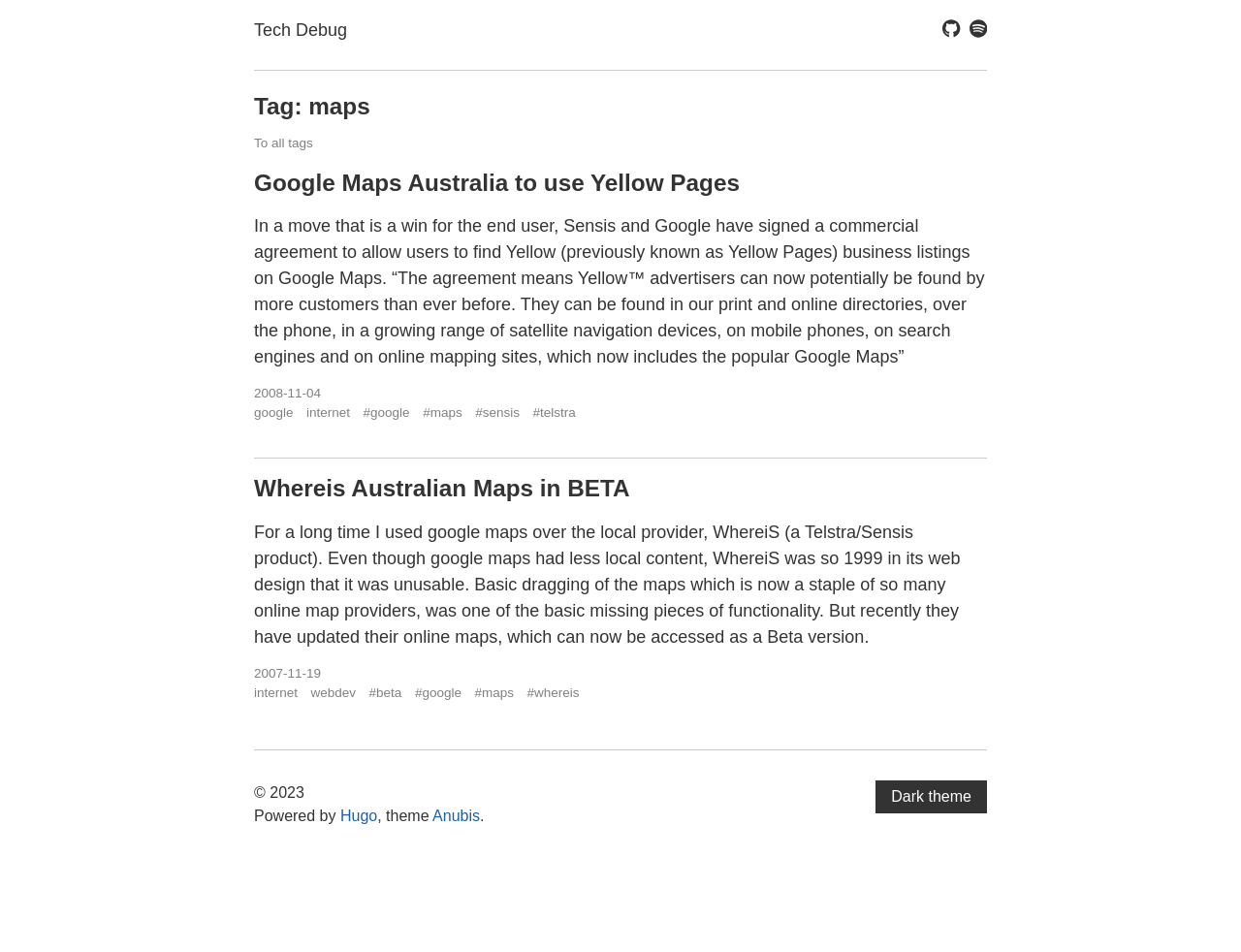Give a one-word or short phrase answer to the question: 
What is the purpose of the button at the bottom right?

Dark theme